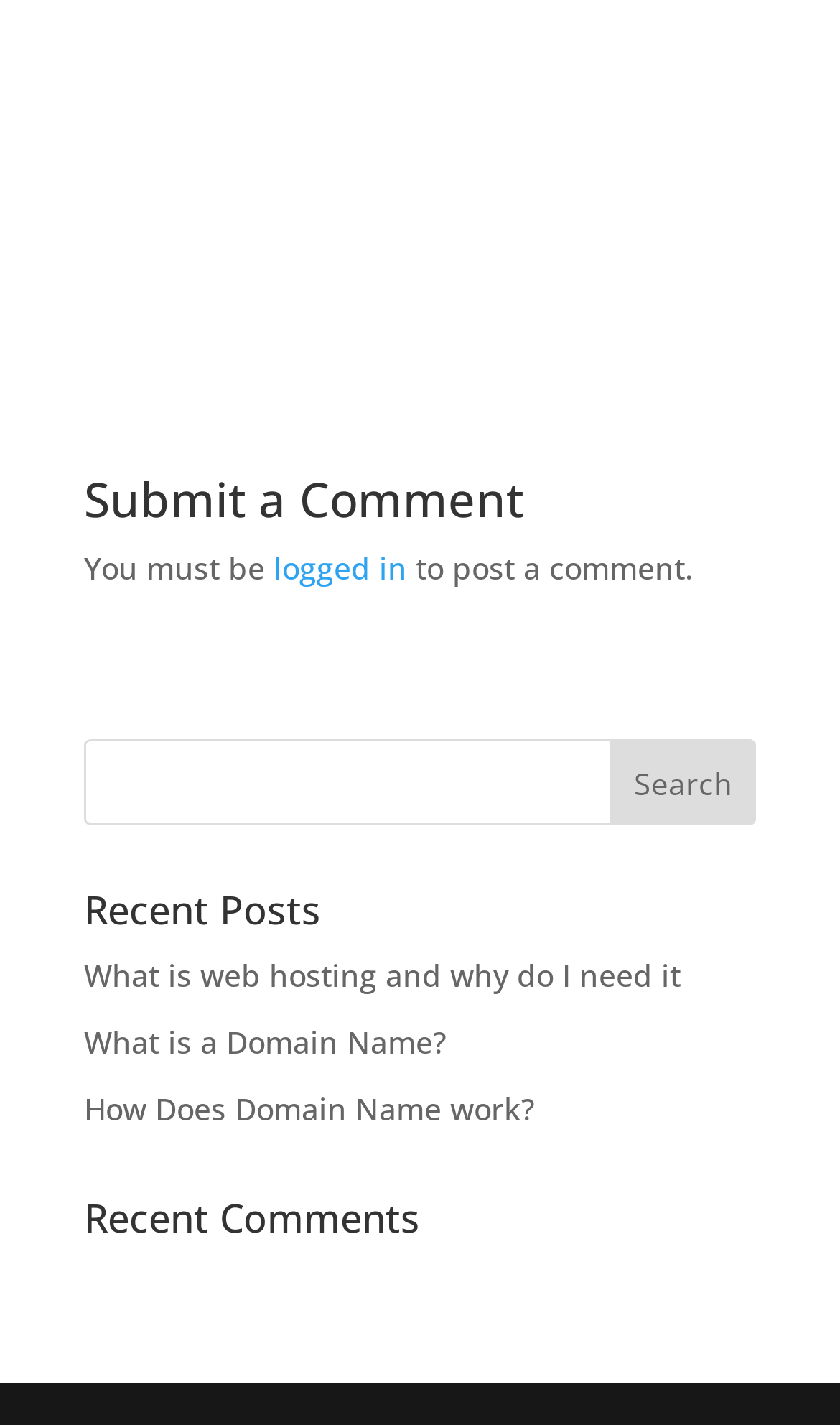Provide the bounding box coordinates in the format (top-left x, top-left y, bottom-right x, bottom-right y). All values are floating point numbers between 0 and 1. Determine the bounding box coordinate of the UI element described as: logged in

[0.326, 0.385, 0.485, 0.413]